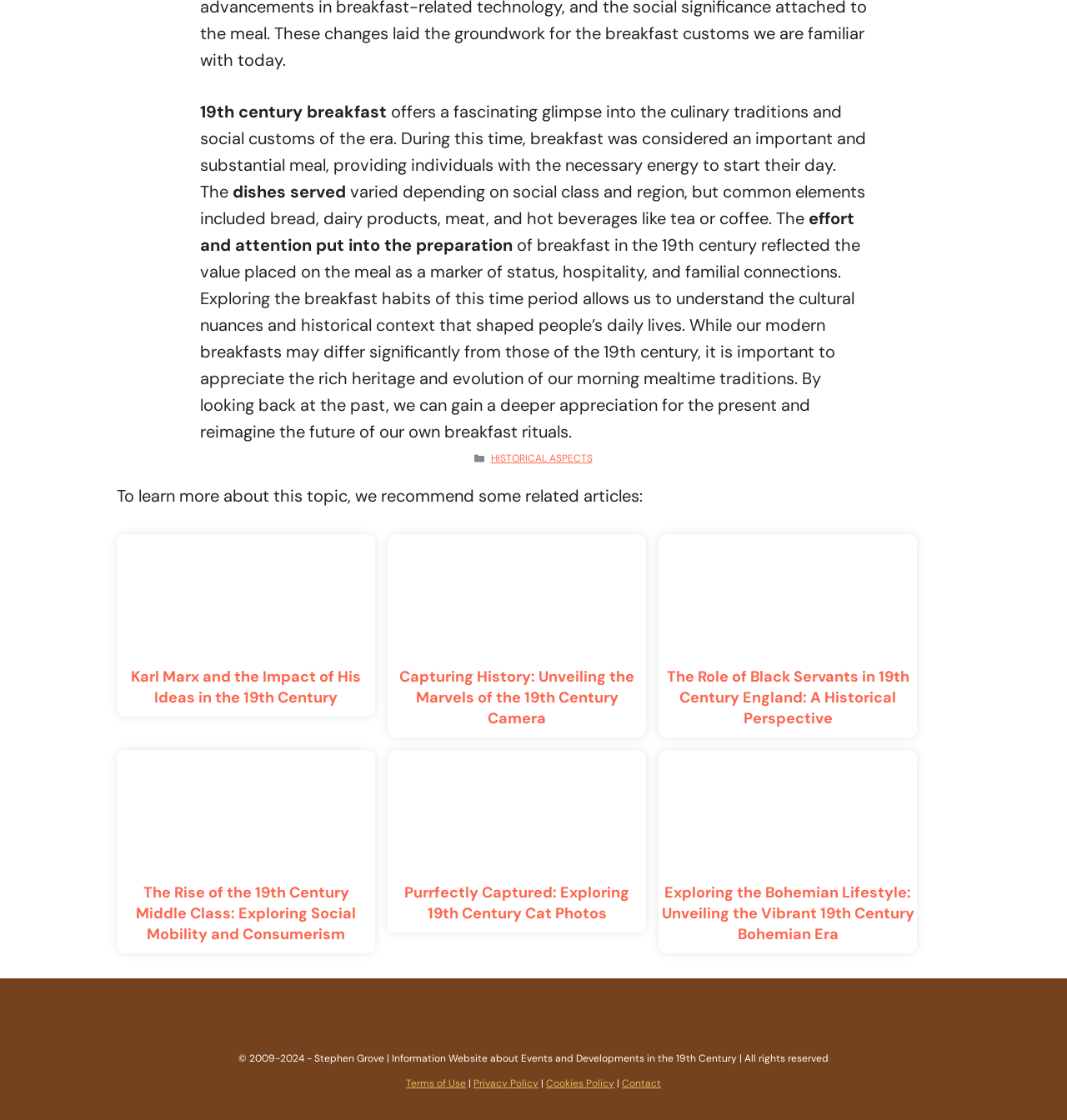Find the bounding box coordinates of the area to click in order to follow the instruction: "Read about historical aspects".

[0.46, 0.403, 0.555, 0.415]